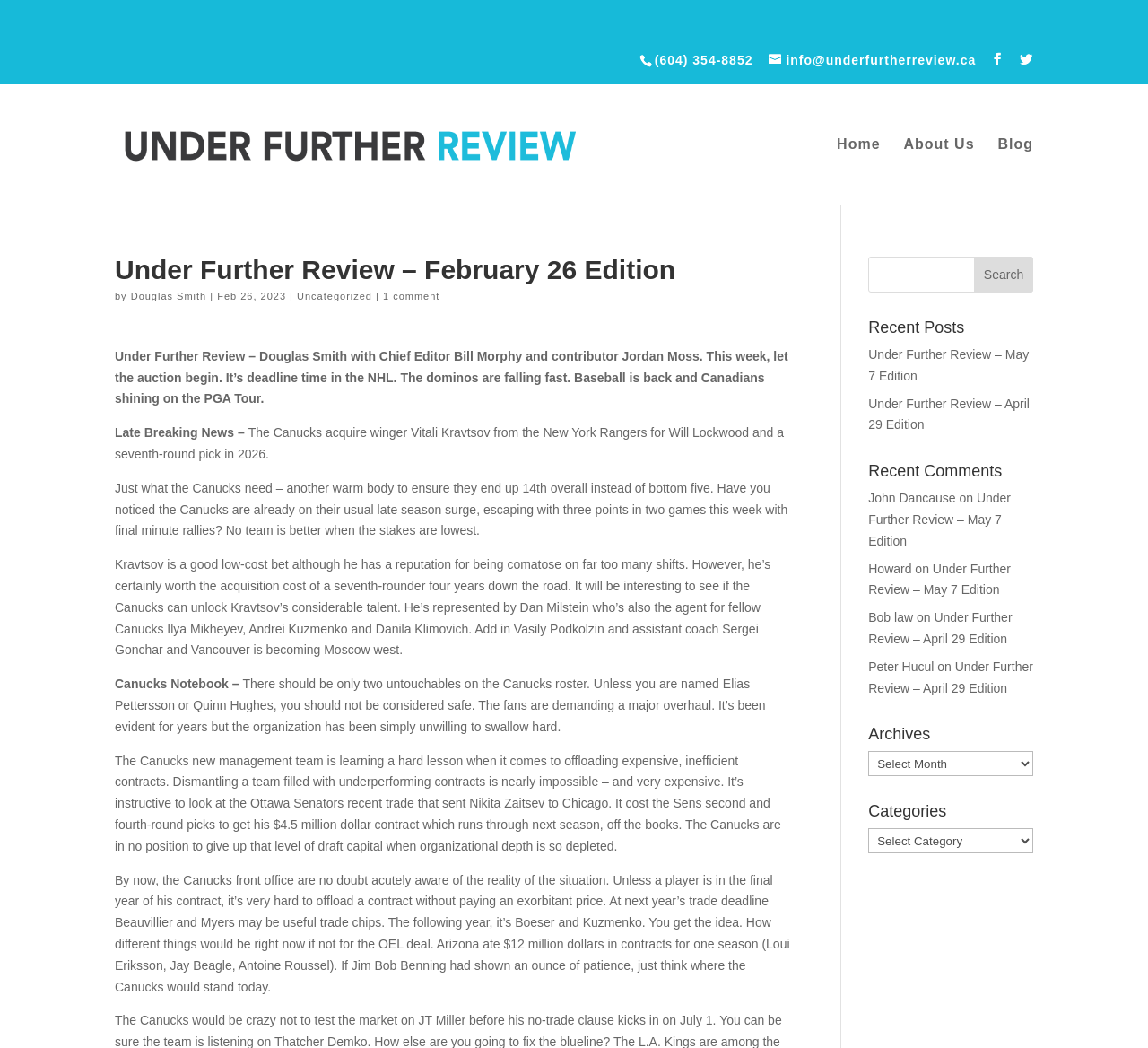Can you provide the bounding box coordinates for the element that should be clicked to implement the instruction: "click the phone number"?

[0.57, 0.05, 0.656, 0.064]